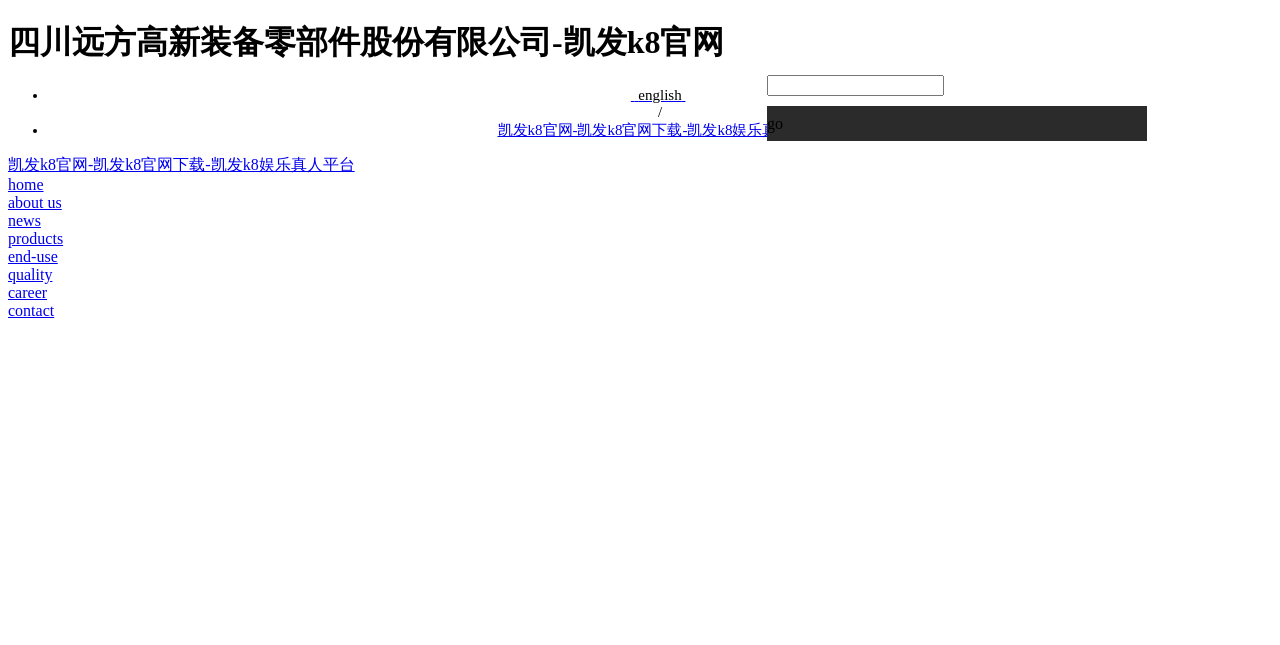Reply to the question with a single word or phrase:
What is the layout of the main content area?

Table